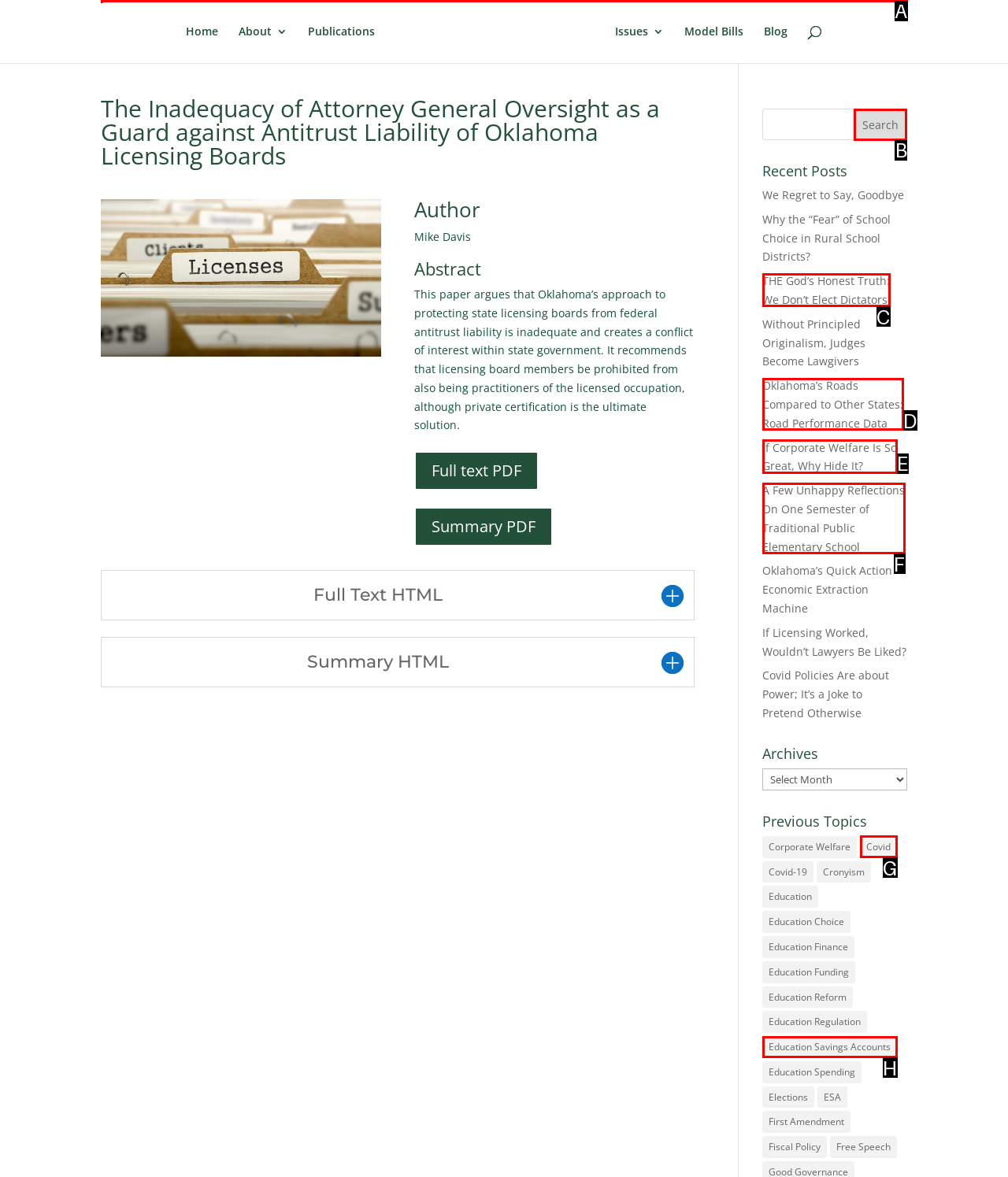Which lettered option should be clicked to achieve the task: Search for a topic? Choose from the given choices.

A